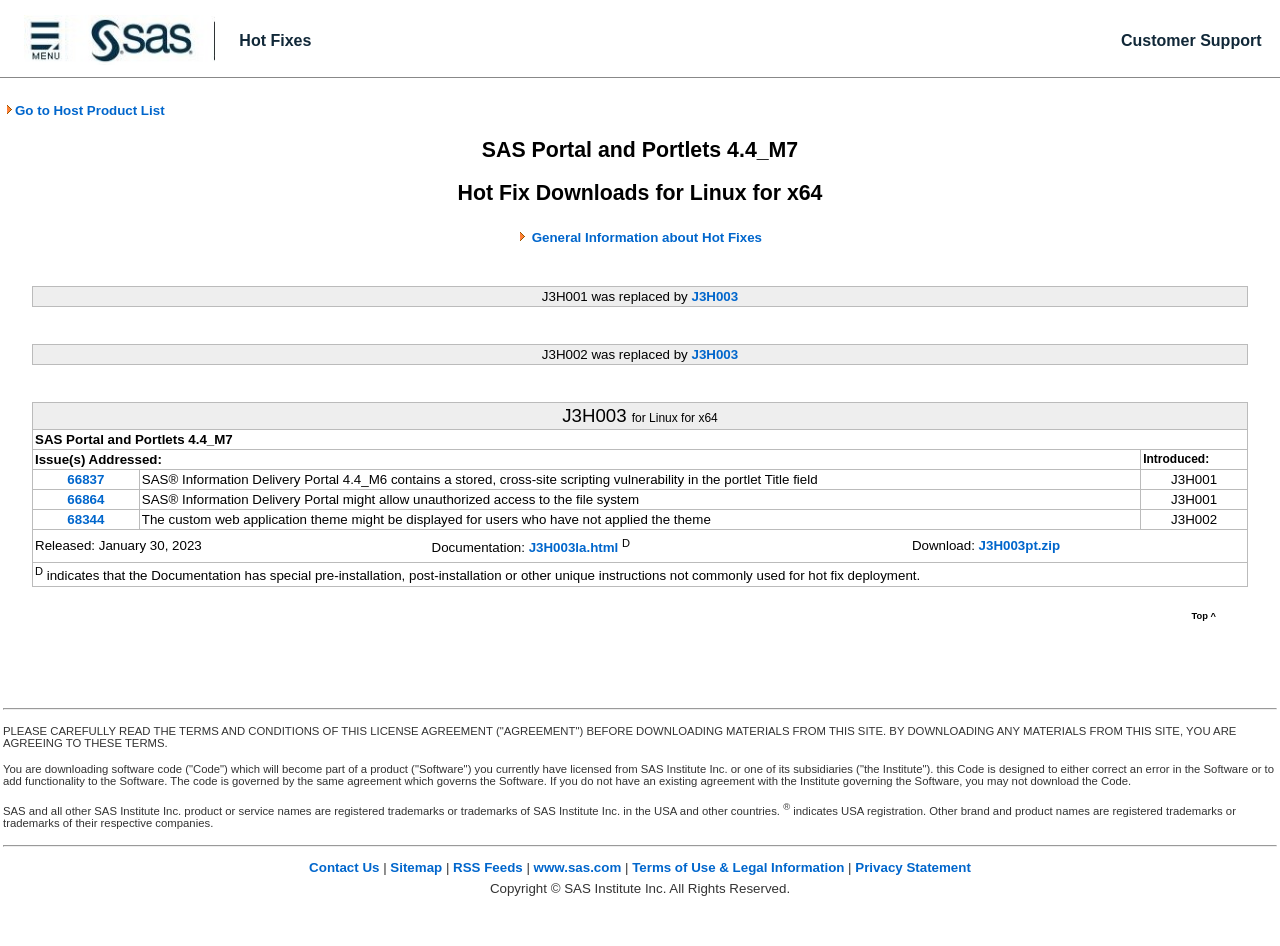Generate a thorough description of the webpage.

The webpage is about SAS Portal and Portlets 4.4_M7 Hot Fix Downloads for Linux for x64. At the top, there is a header section with a logo and a navigation menu. The logo is an image with the text "SAS Institute. The Power to Know" next to it. The navigation menu has several links, including "Hot Fixes" and "Customer Support".

Below the header section, there is a table with a single row and multiple columns. The first column has a link to "Go to Host Product List" with a star icon next to it. The rest of the columns are empty.

The main content of the webpage is a table with multiple rows and columns. The table has a header row with no visible text. The subsequent rows contain information about hot fixes, including their names, descriptions, and links to download them. Each row has multiple columns, with the first column containing the hot fix name, the second column containing a brief description, and the third column containing a link to download the hot fix.

There are several hot fixes listed in the table, each with its own row. The hot fixes are identified by their names, such as "J3H003" and "J3H002". The descriptions of the hot fixes provide information about the issues they address, such as "SAS Information Delivery Portal 4.4_M6 contains a stored, cross-site scripting vulnerability in the portlet Title field" and "The custom web application theme might be displayed for users who have not applied the theme".

At the bottom of the table, there is a row with a link to download a hot fix, along with some additional information about the hot fix, such as its release date and documentation.

Overall, the webpage appears to be a resource for users to download hot fixes for SAS Portal and Portlets 4.4_M7.